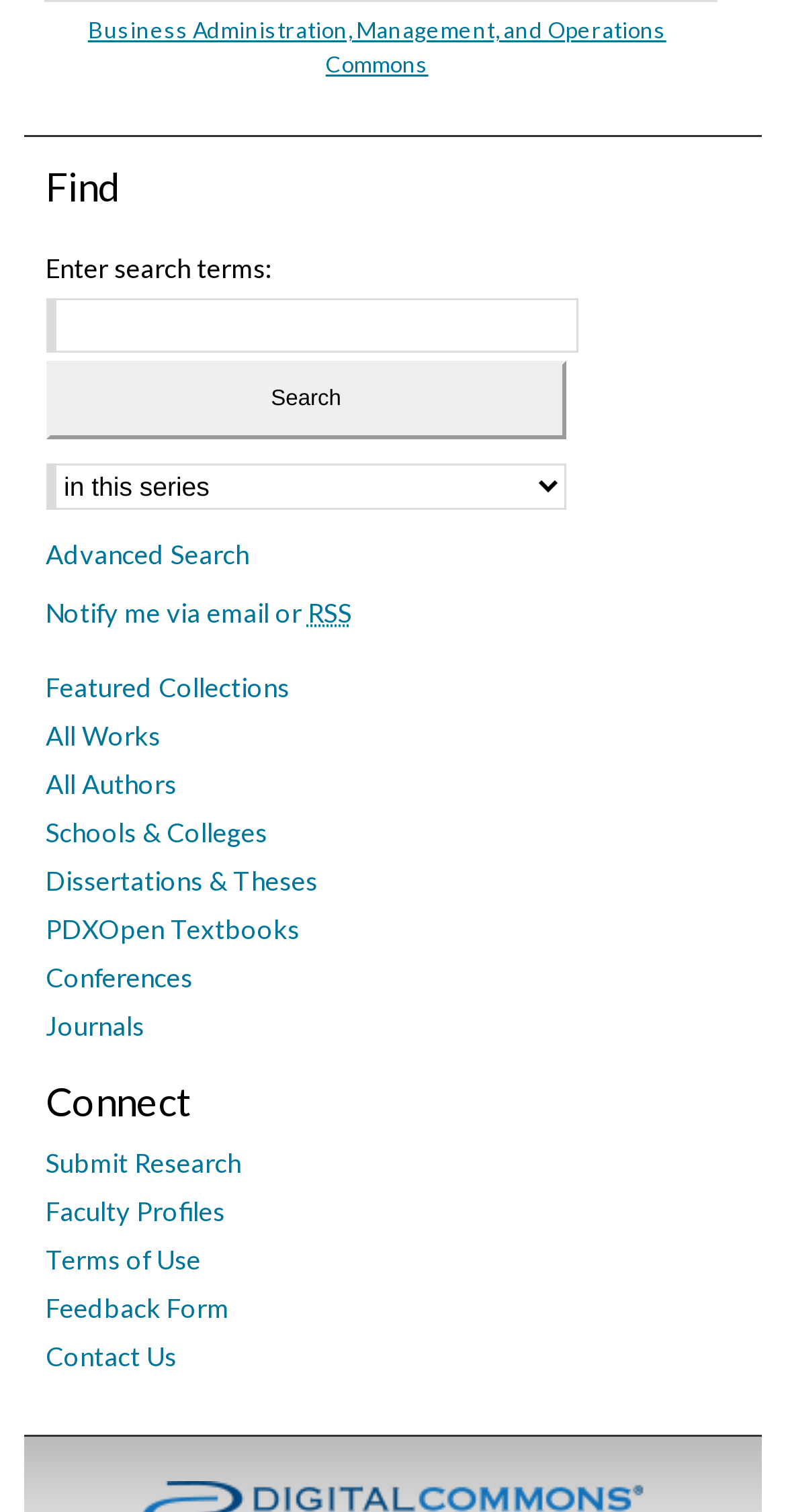Using the format (top-left x, top-left y, bottom-right x, bottom-right y), and given the element description, identify the bounding box coordinates within the screenshot: Schools & Colleges

[0.058, 0.54, 0.674, 0.561]